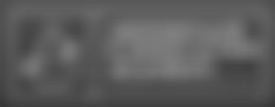What type of content does the academy's webpage primarily feature?
We need a detailed and meticulous answer to the question.

As stated in the caption, the webpage primarily features informational and promotional content, indicating that the academy's webpage is designed to provide information about the academy and its activities, as well as to promote its membership opportunities.